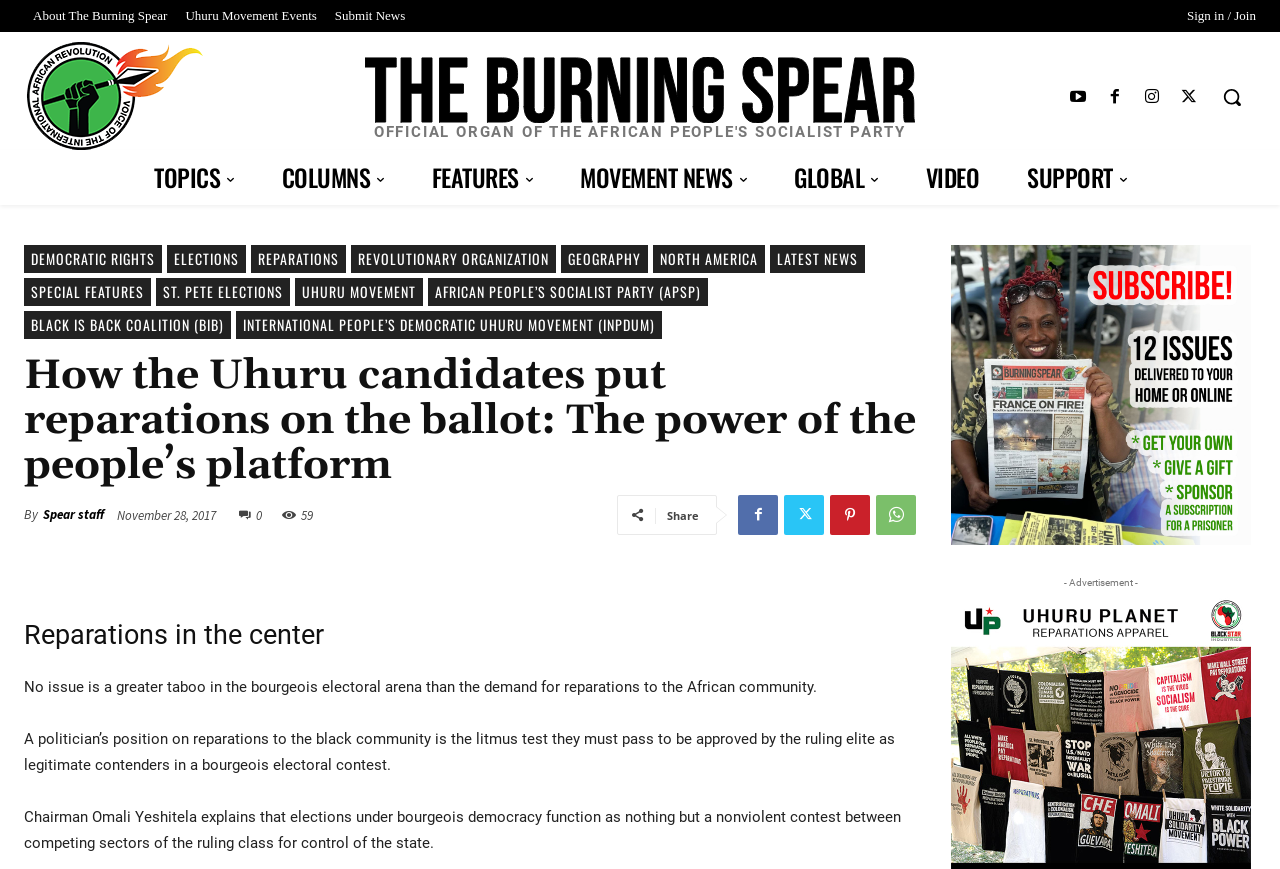What is the text of the logo link?
Based on the image content, provide your answer in one word or a short phrase.

Logo